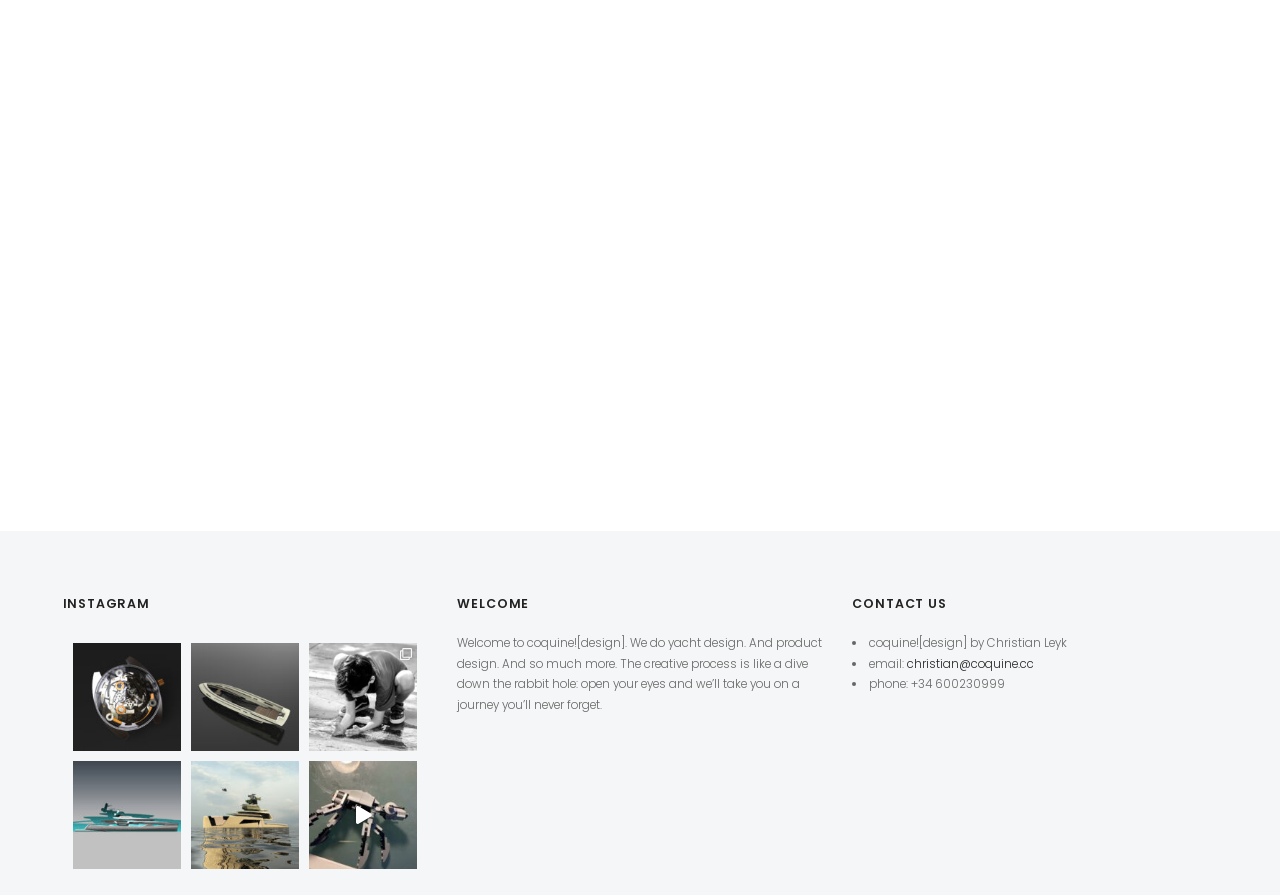Answer succinctly with a single word or phrase:
How many links are there in the webpage?

7